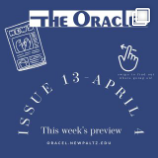Give a thorough explanation of the elements present in the image.

The image features a stylish design for "The Oracle," a publication indicating the release of Issue 13 for the week of April 4. The background is a calming blue, adorned with a graphic that includes images reminiscent of newspapers or magazines, symbolizing news and stories. Prominently showcased is the text "ISSUE 13 - APRIL 4" in an elegant font, paired with the phrase "This week's preview," inviting readers to explore the upcoming topics and articles. The lower portion of the design includes the website link, "oracle.newpaltz.edu," encouraging easy access to the full content. An artistic hand icon subtly indicates that readers can interact with the digital format to discover more.